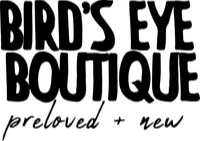Provide a one-word or one-phrase answer to the question:
What is the boutique's mission?

Merge vintage charm with contemporary trends